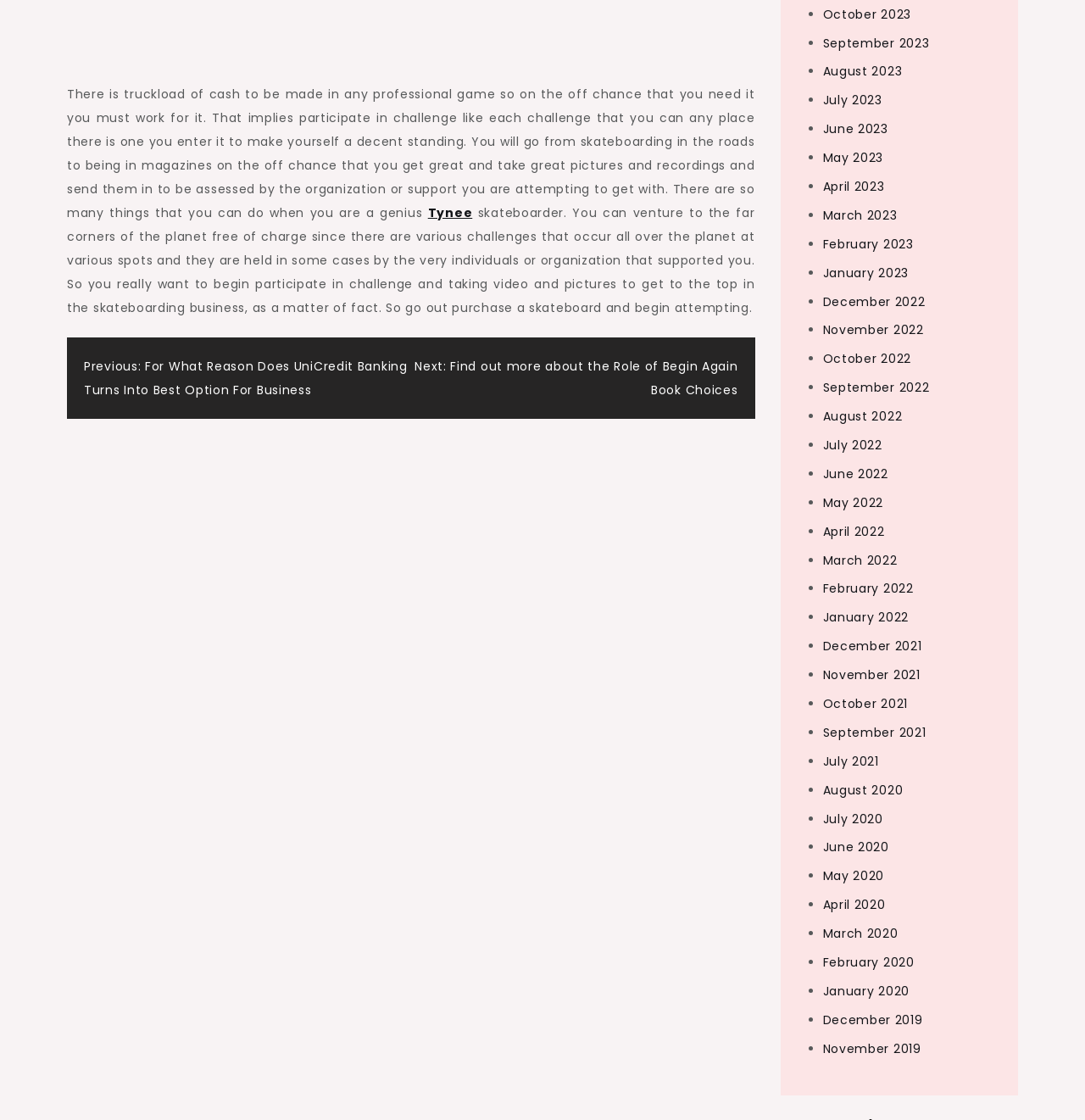What is the purpose of participating in challenges?
Please provide a comprehensive answer based on the contents of the image.

According to the webpage, participating in challenges is a way to get sponsored by companies, which is necessary to make a living out of skateboarding. The text mentions that by participating in challenges, one can get a good standing and eventually get sponsored.